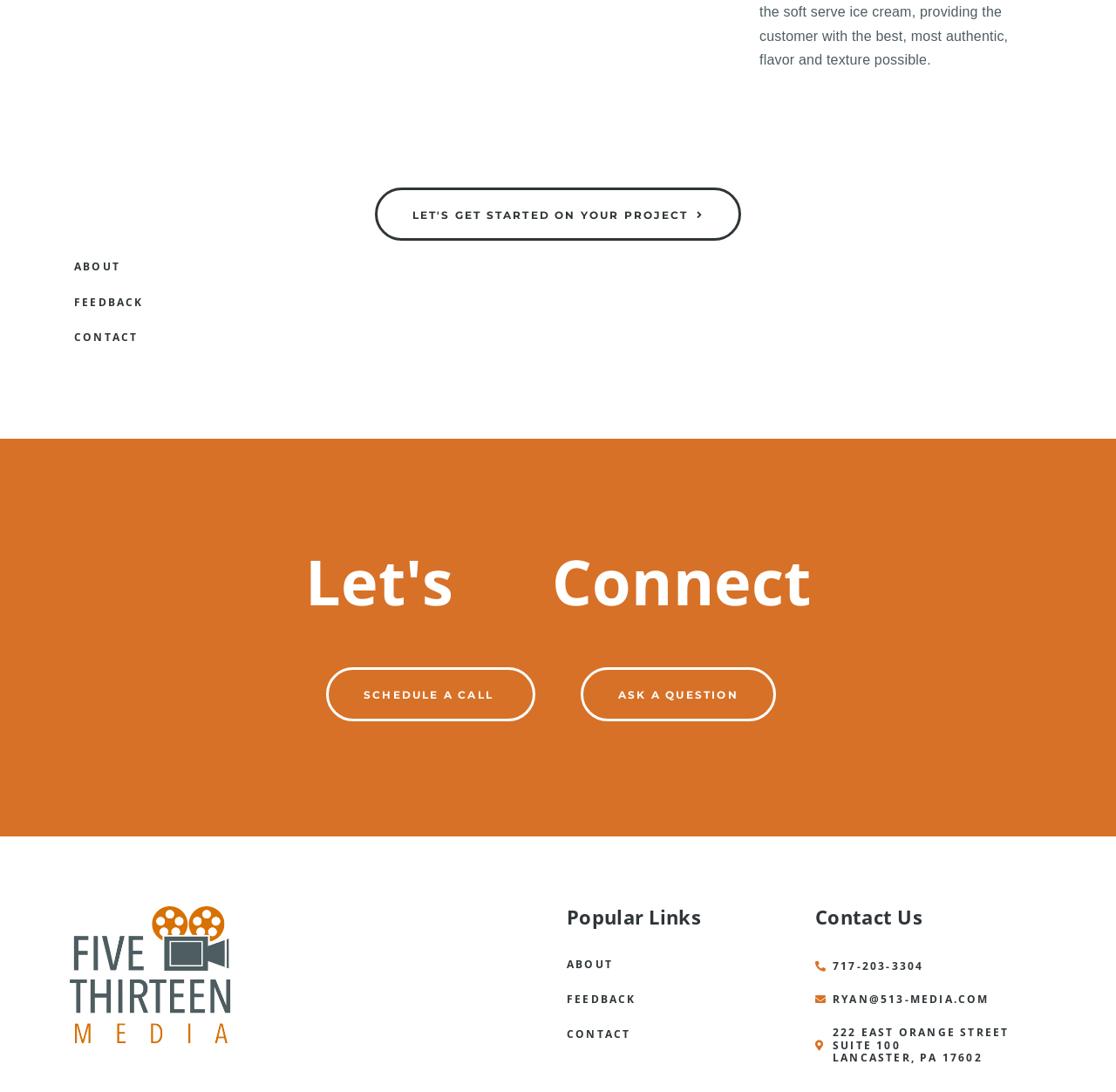Provide the bounding box coordinates of the HTML element this sentence describes: "Schedule a call". The bounding box coordinates consist of four float numbers between 0 and 1, i.e., [left, top, right, bottom].

[0.292, 0.611, 0.48, 0.66]